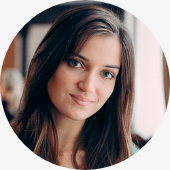Explain the contents of the image with as much detail as possible.

The image features a young woman with long, dark hair and a warm smile, conveying a friendly and approachable demeanor. Her face is framed in a circular crop, emphasizing her expressive features and the soft focus of the background, which hints at a well-lit indoor setting. This portrait accompanies an expert review, suggesting she is a knowledgeable individual providing insights or recommendations about products. In this context, she is likely sharing her genuine thoughts on a specific item, adding a personal touch to the evaluation.